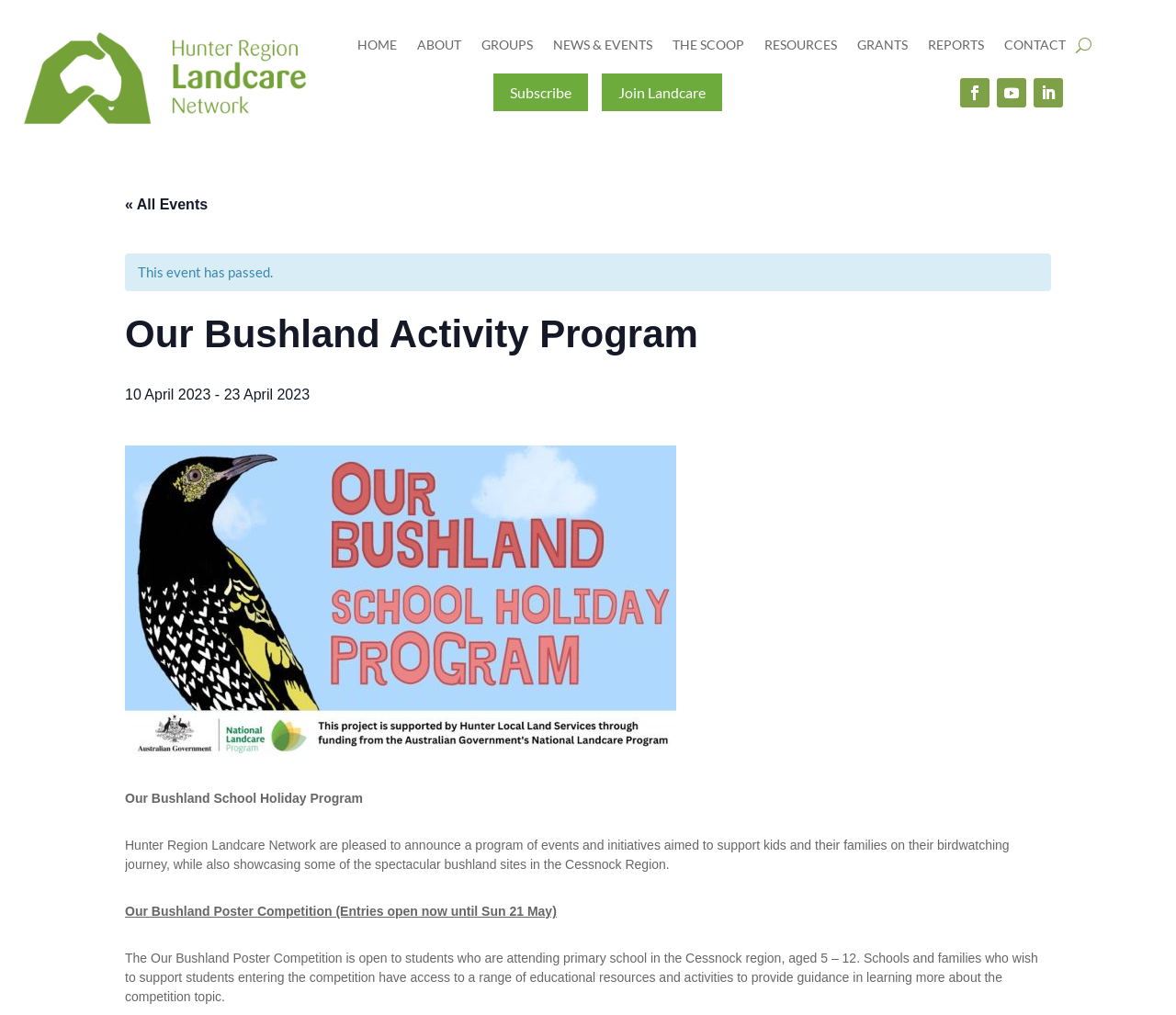What is the topic of the poster competition? Using the information from the screenshot, answer with a single word or phrase.

Birdwatching